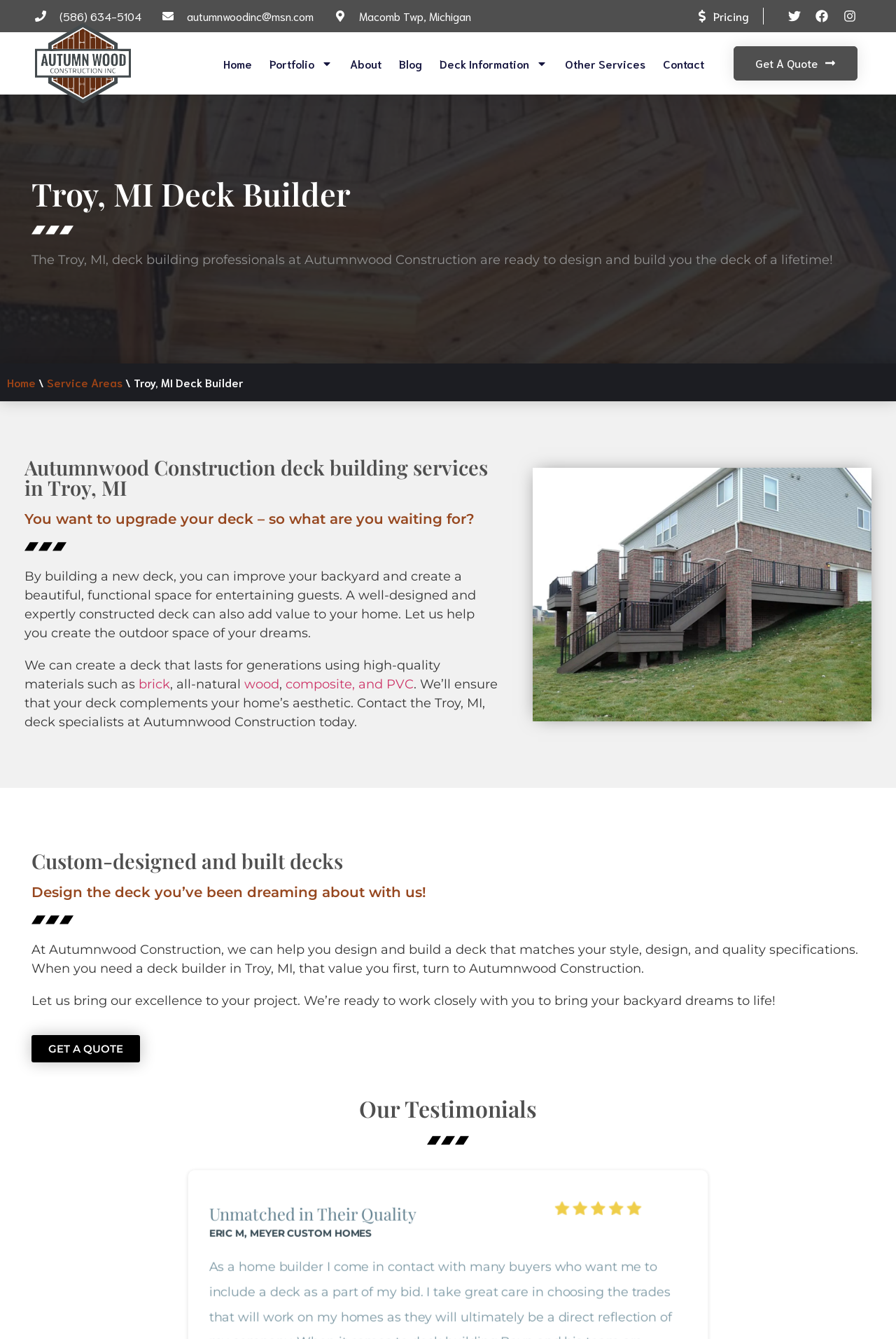Find and specify the bounding box coordinates that correspond to the clickable region for the instruction: "Visit the 'Portfolio' page".

[0.301, 0.035, 0.371, 0.059]